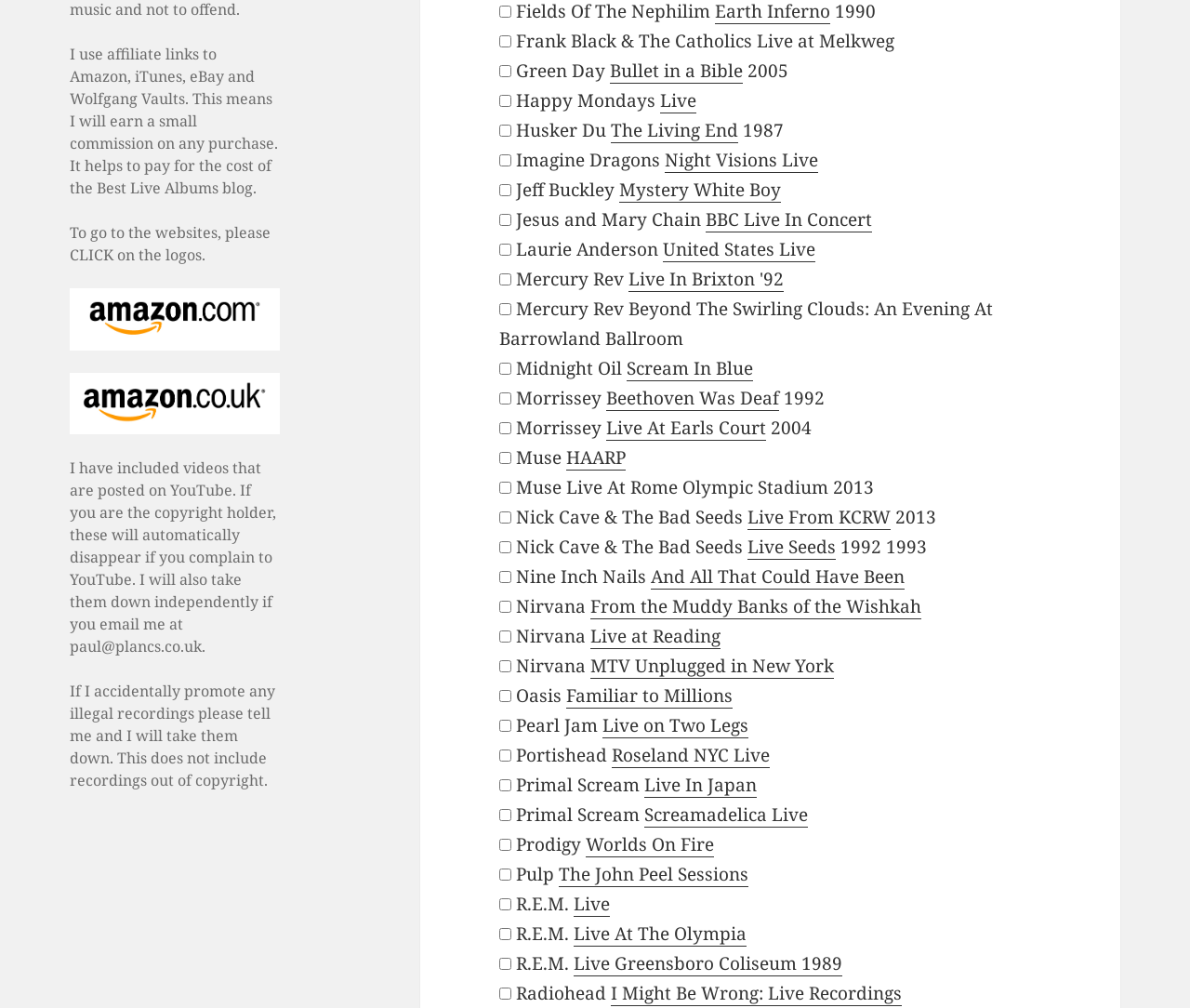With reference to the screenshot, provide a detailed response to the question below:
What is the purpose of the affiliate links?

The purpose of the affiliate links is to earn a small commission on any purchase made through them, which helps to pay for the cost of the Best Live Albums blog.